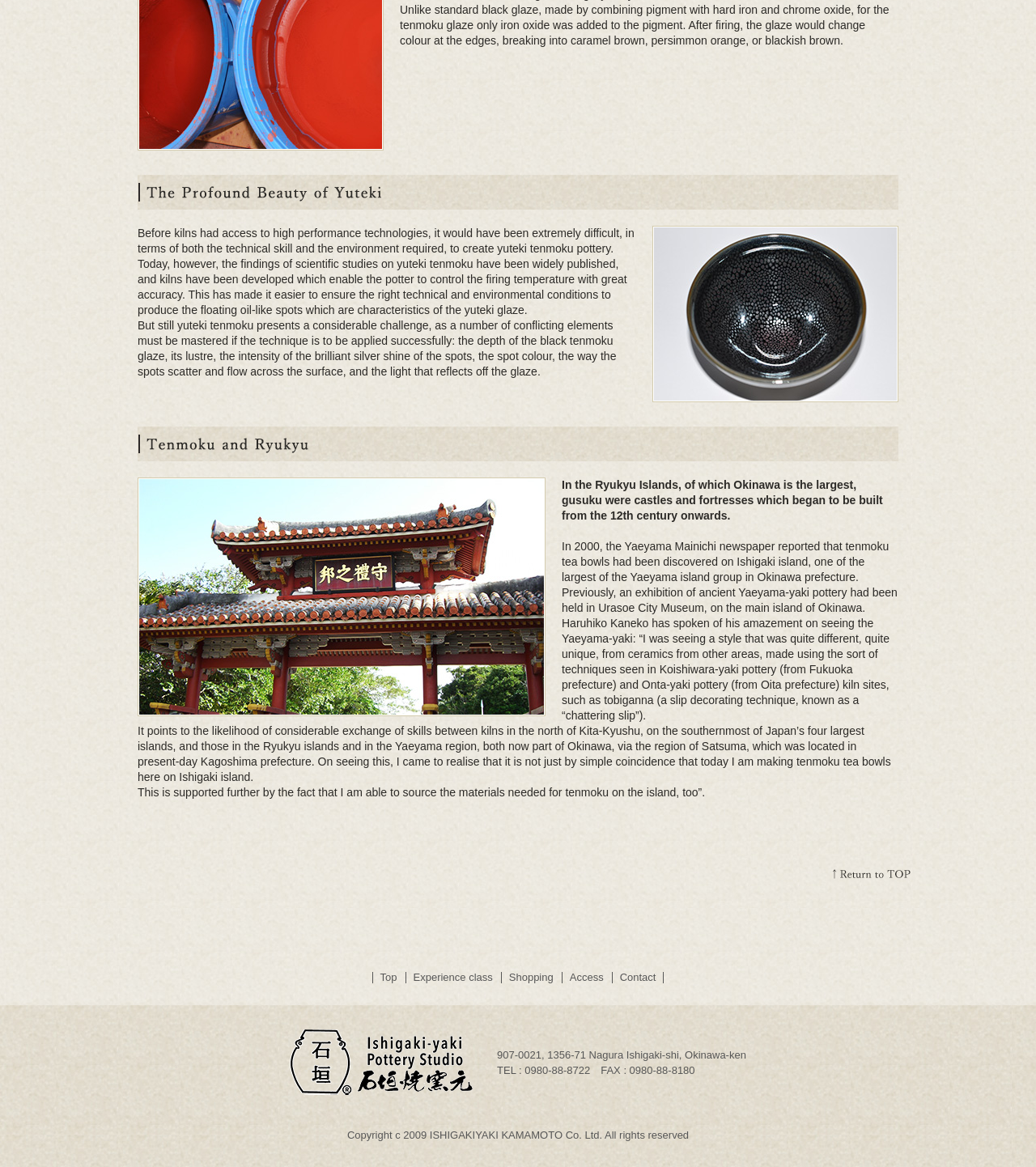Given the description: "October 2021", determine the bounding box coordinates of the UI element. The coordinates should be formatted as four float numbers between 0 and 1, [left, top, right, bottom].

None